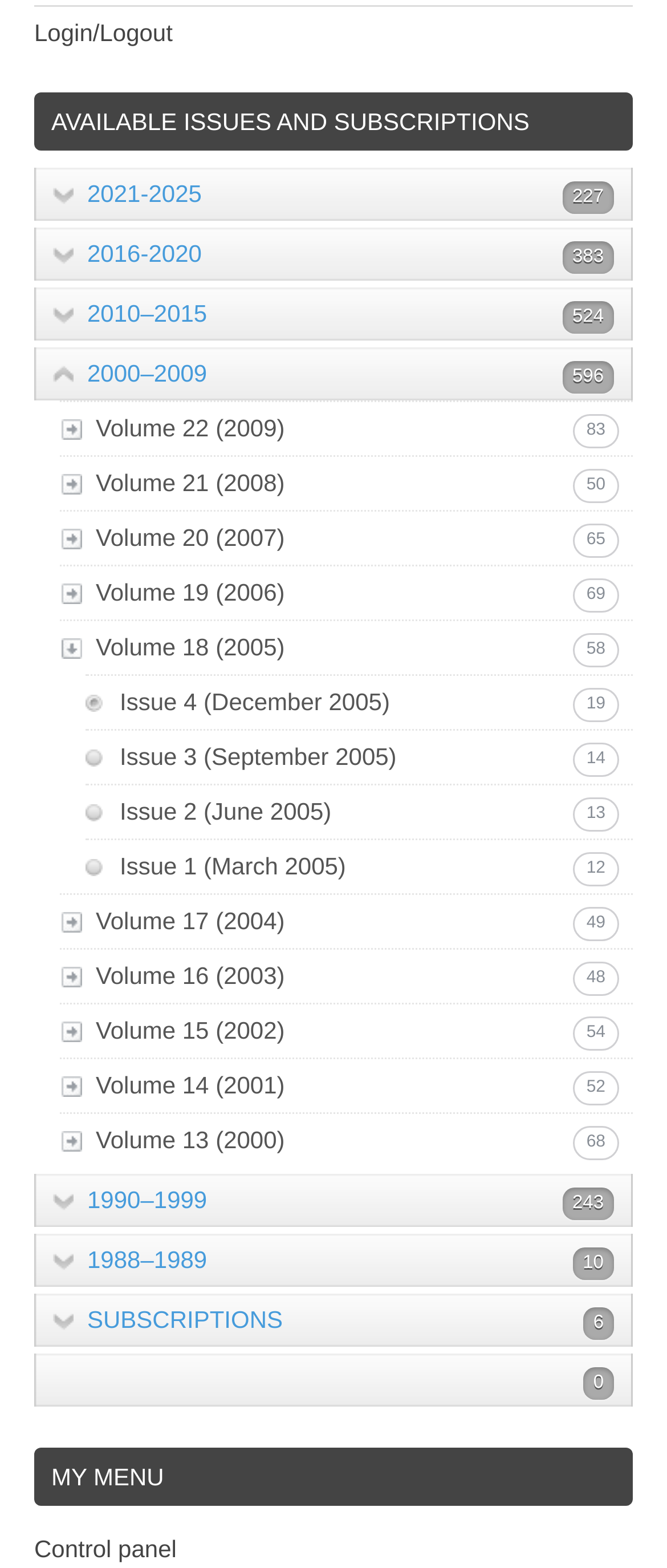Determine the bounding box coordinates of the section I need to click to execute the following instruction: "Explore 2016-2020 issues". Provide the coordinates as four float numbers between 0 and 1, i.e., [left, top, right, bottom].

[0.054, 0.145, 0.949, 0.179]